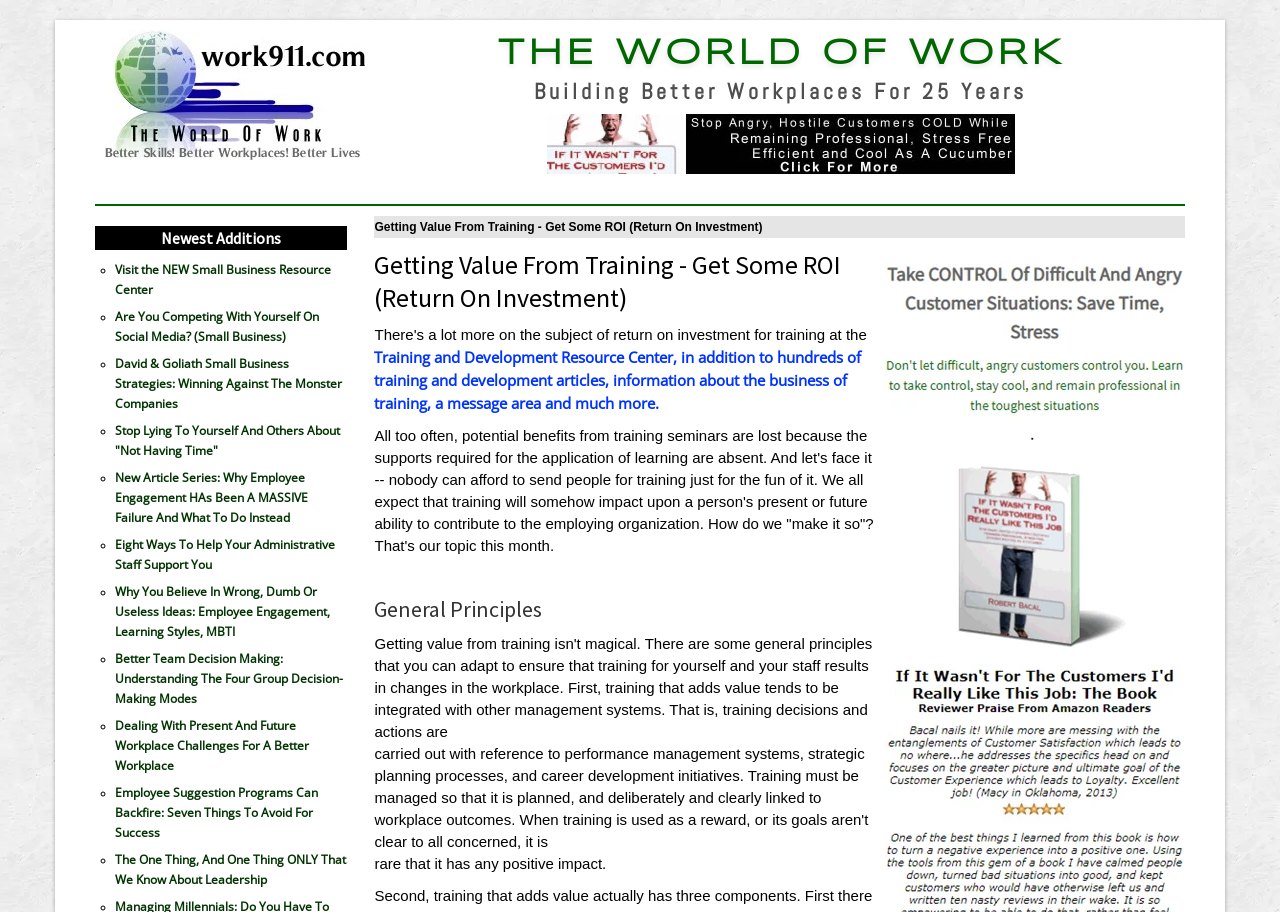What is the title of the article series mentioned on the webpage? Look at the image and give a one-word or short phrase answer.

Why Employee Engagement Has Been A MASSIVE Failure